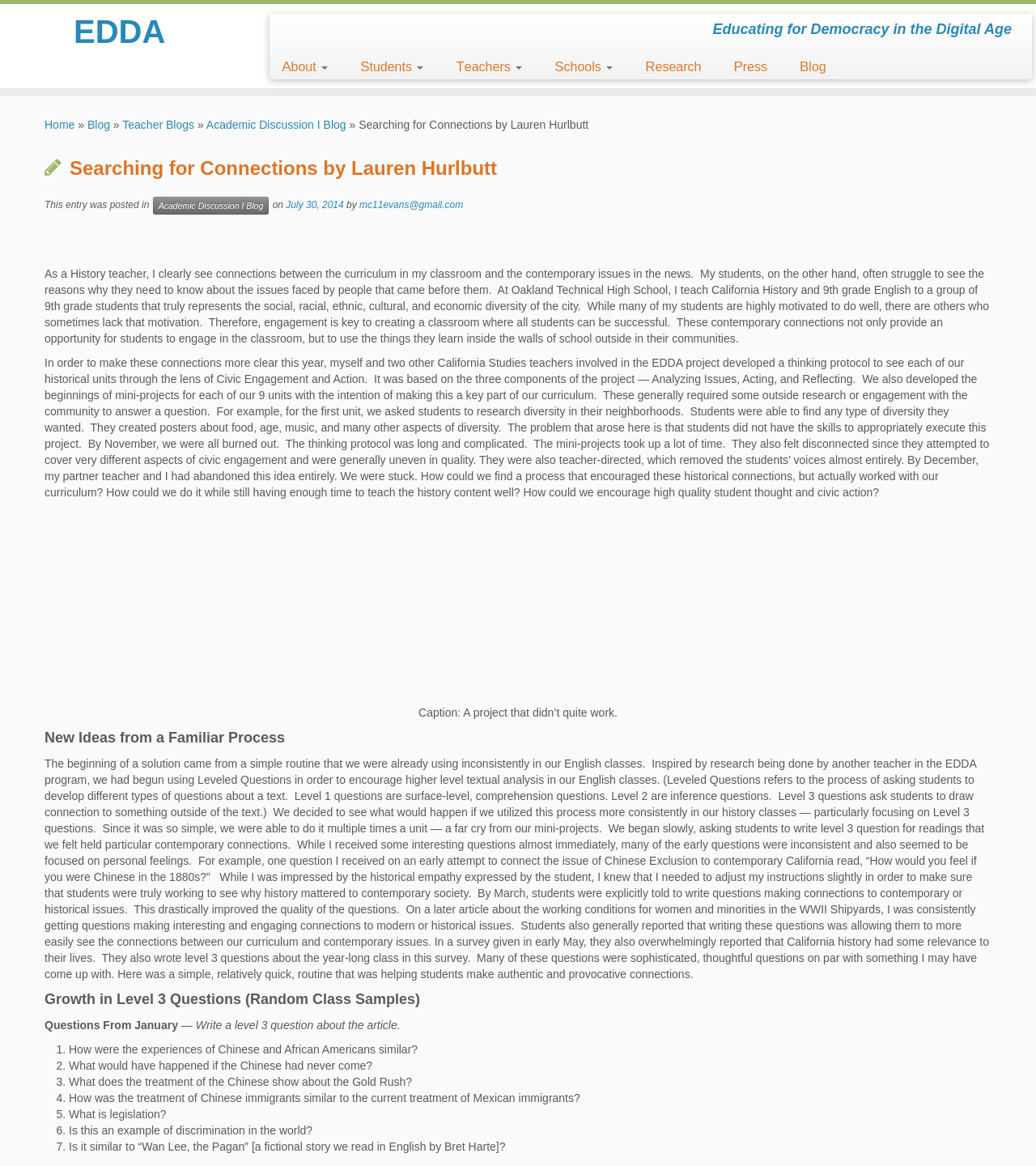Based on the visual content of the image, answer the question thoroughly: What is the caption of the image in the blog post?

The caption of the image in the blog post is 'A project that didn’t quite work', which is indicated by the text element below the image.